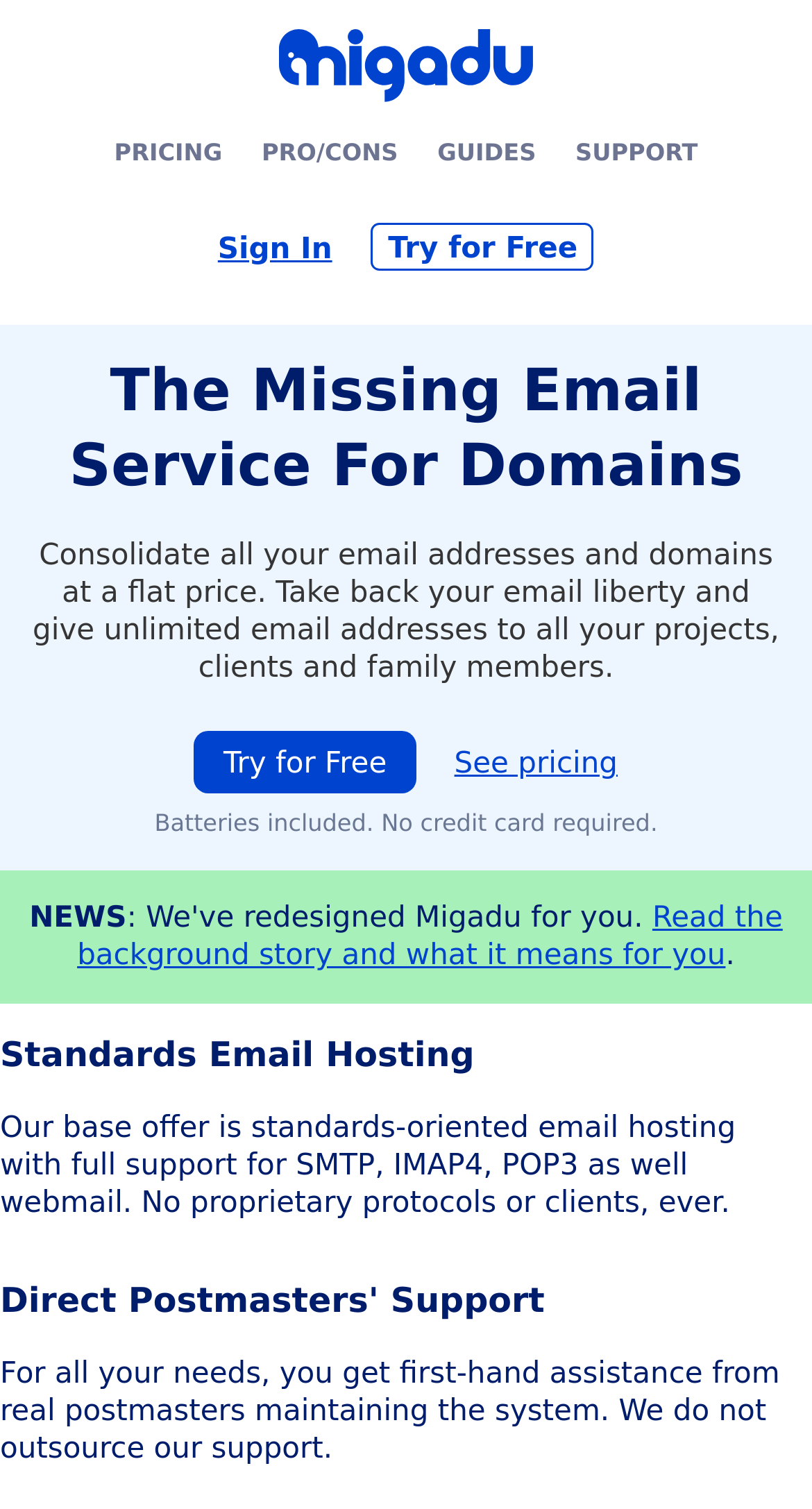Locate the heading on the webpage and return its text.

The Missing Email
Service For Domains